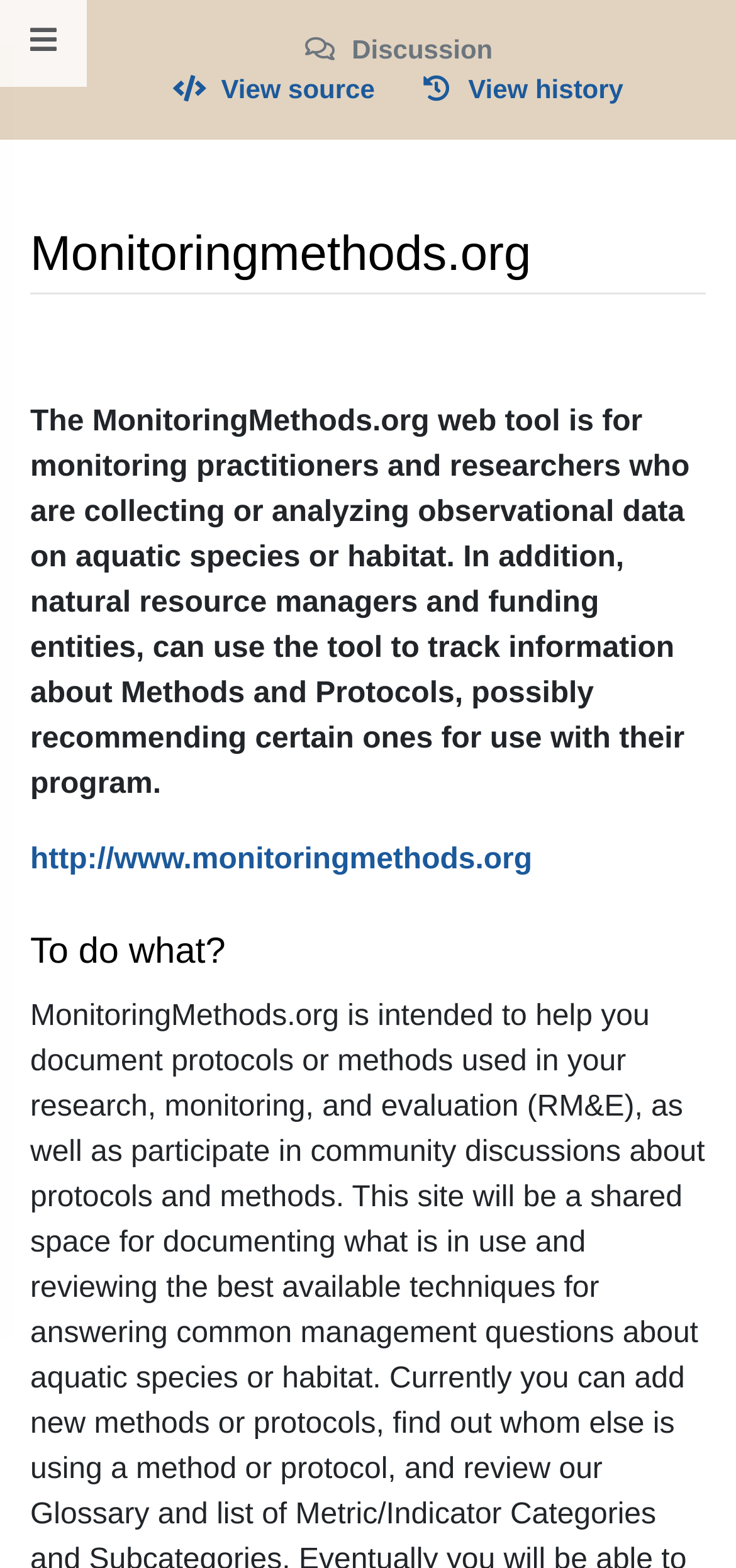Please give a short response to the question using one word or a phrase:
What is the relationship between the web tool and natural resource managers?

Tracking information